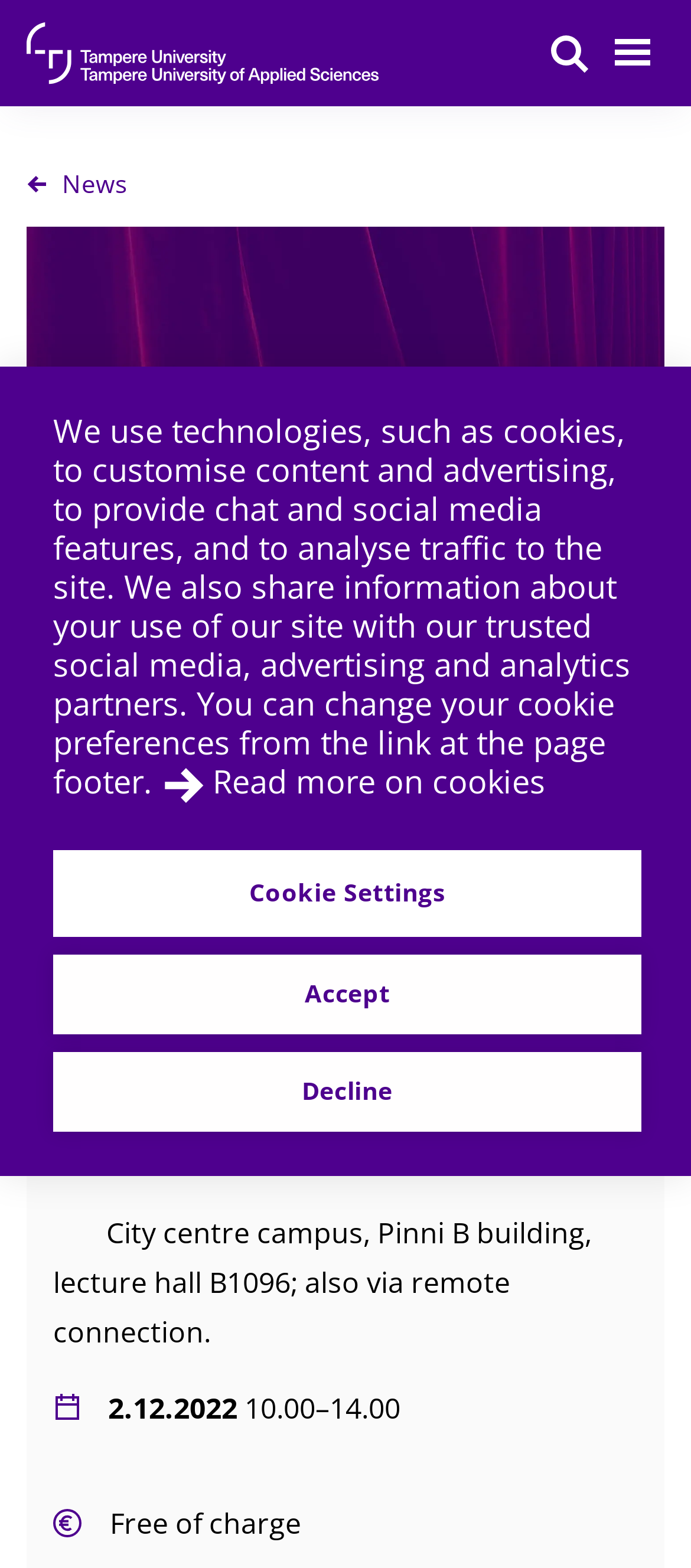Use a single word or phrase to answer the question:
What is the time of the event?

10.00–14.00